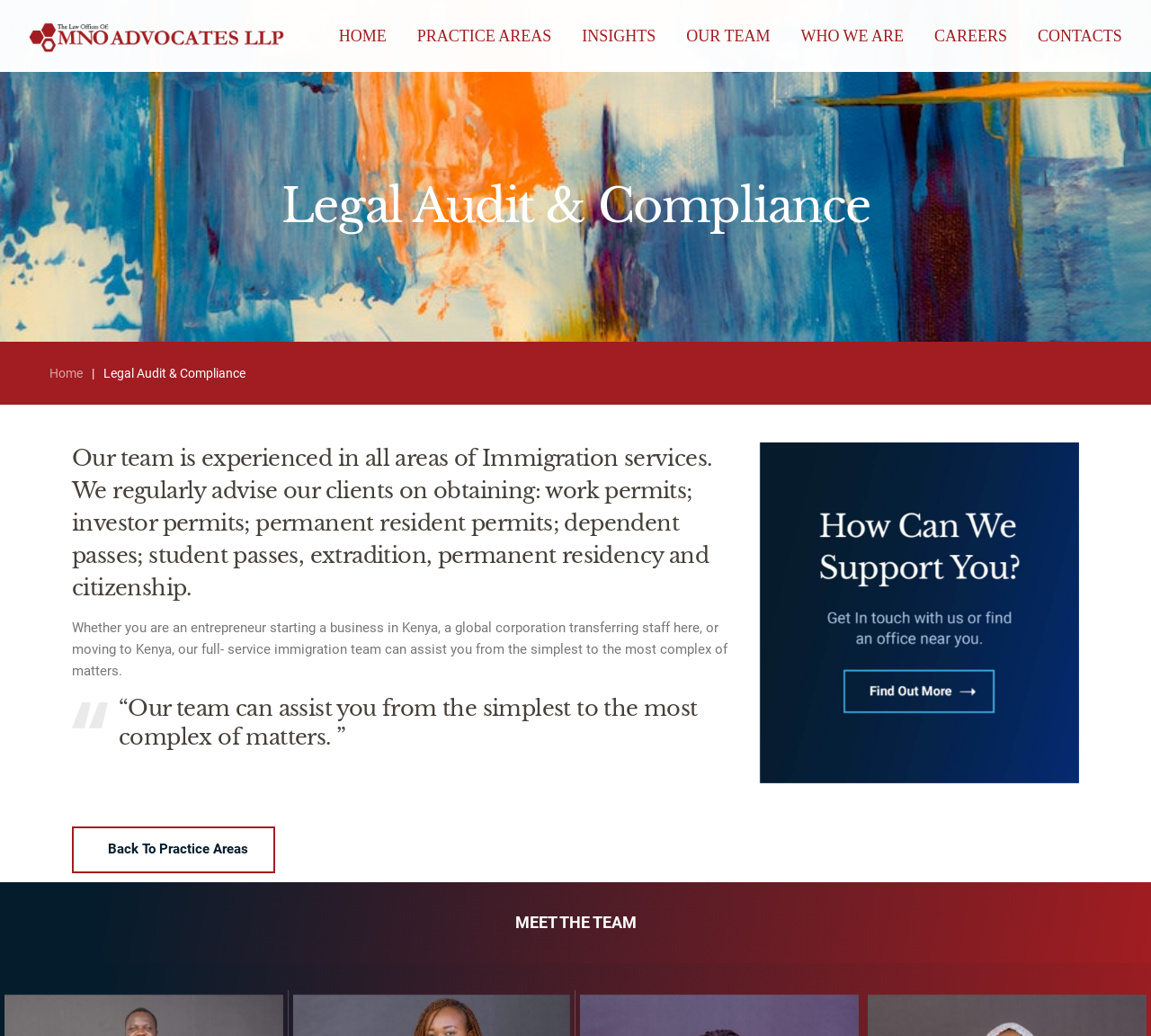Explain the features and main sections of the webpage comprehensively.

The webpage is about Legal Audit & Compliance services, specifically focusing on Immigration services in Kenya. At the top left corner, there is a logo image. Below the logo, there is a navigation menu with seven links: HOME, PRACTICE AREAS, INSIGHTS, OUR TEAM, WHO WE ARE, CAREERS, and CONTACTS. 

Below the navigation menu, there is a large heading that reads "Legal Audit & Compliance". Underneath this heading, there is a section that describes the services offered by the company. The text explains that the team is experienced in all areas of Immigration services, including work permits, investor permits, and permanent resident permits. 

Following this section, there is a paragraph that elaborates on the services provided, stating that the team can assist with matters ranging from simple to complex. This paragraph is accompanied by a blockquote that quotes a statement from the team, emphasizing their ability to handle complex matters. 

On the right side of the page, there is a call-to-action link "Find Out More" with an associated image. At the bottom of the page, there is a link "Back To Practice Areas" and a heading "MEET THE TEAM".